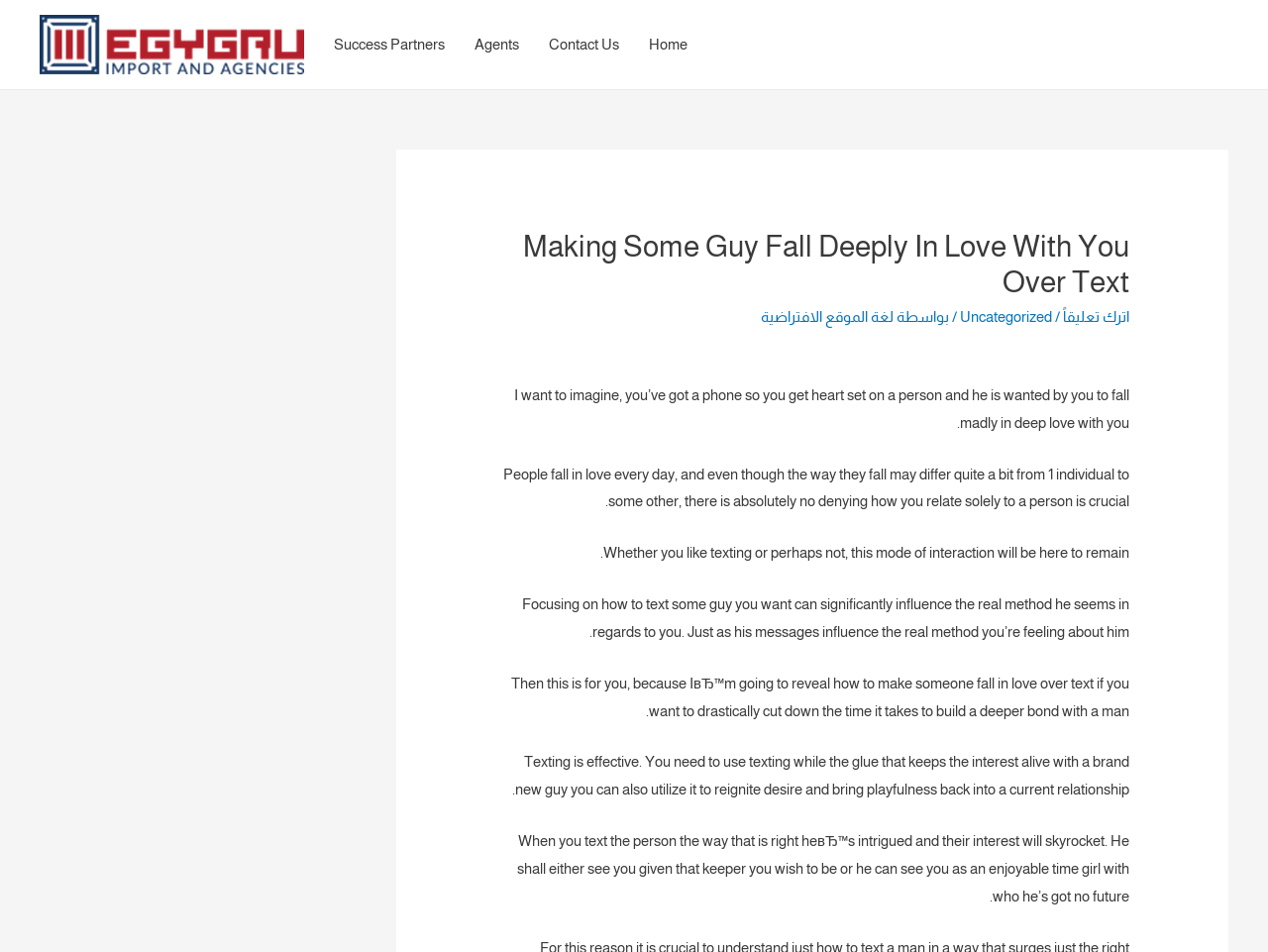Given the description Home, predict the bounding box coordinates of the UI element. Ensure the coordinates are in the format (top-left x, top-left y, bottom-right x, bottom-right y) and all values are between 0 and 1.

[0.5, 0.0, 0.554, 0.094]